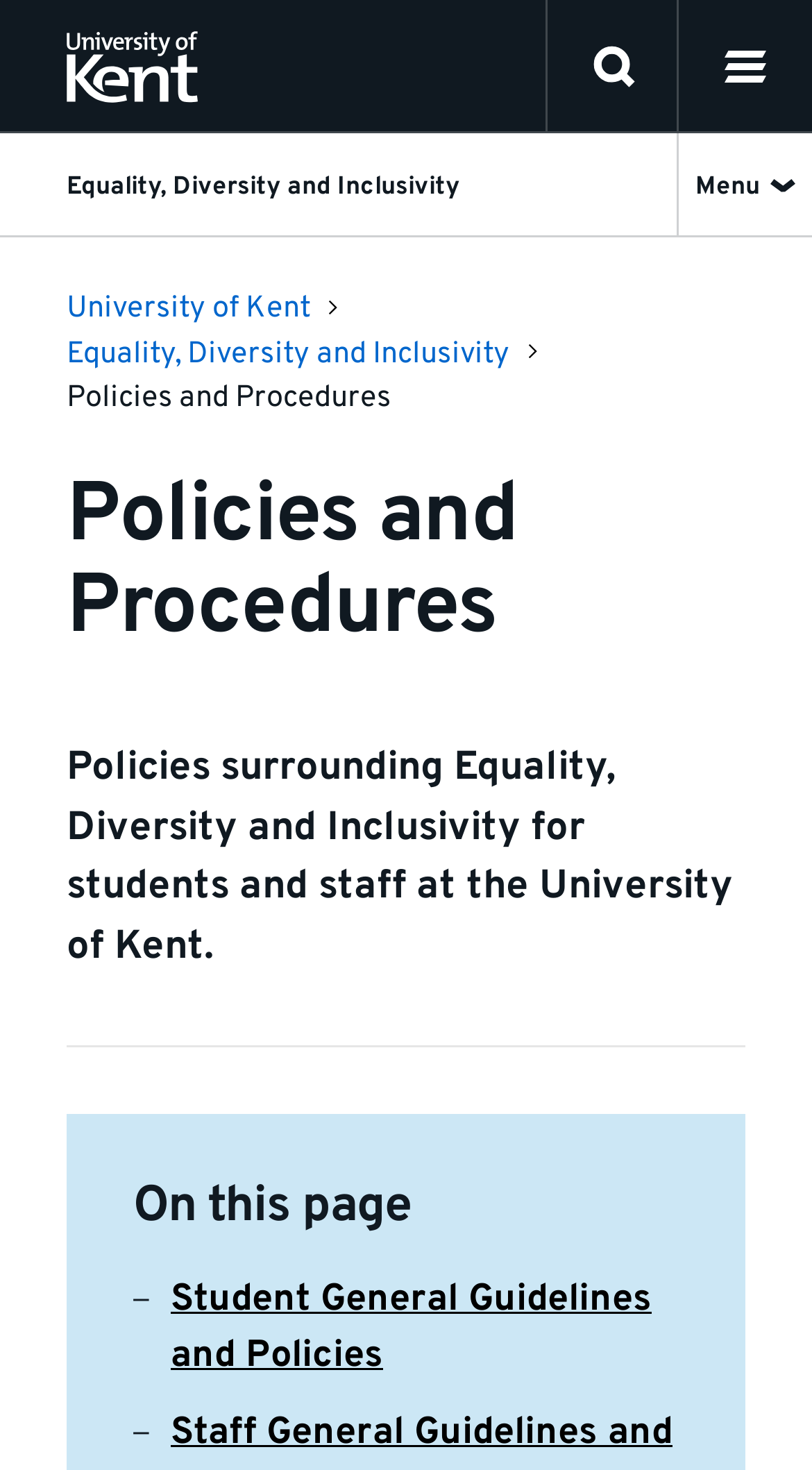Please provide a brief answer to the following inquiry using a single word or phrase:
What is the purpose of the button at the top right corner?

Open main menu